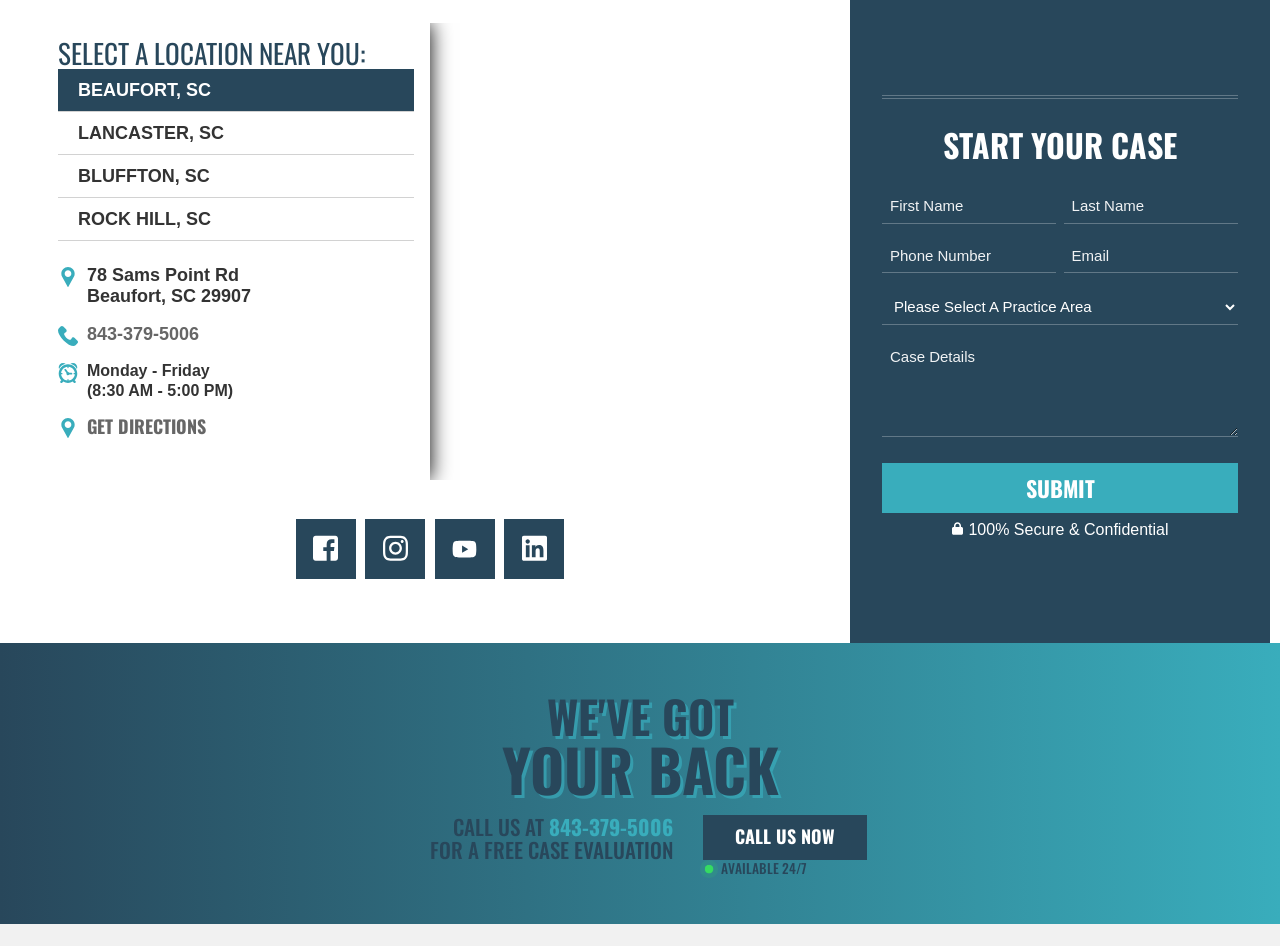Please find the bounding box for the UI element described by: "title="Instagram"".

[0.295, 0.56, 0.322, 0.6]